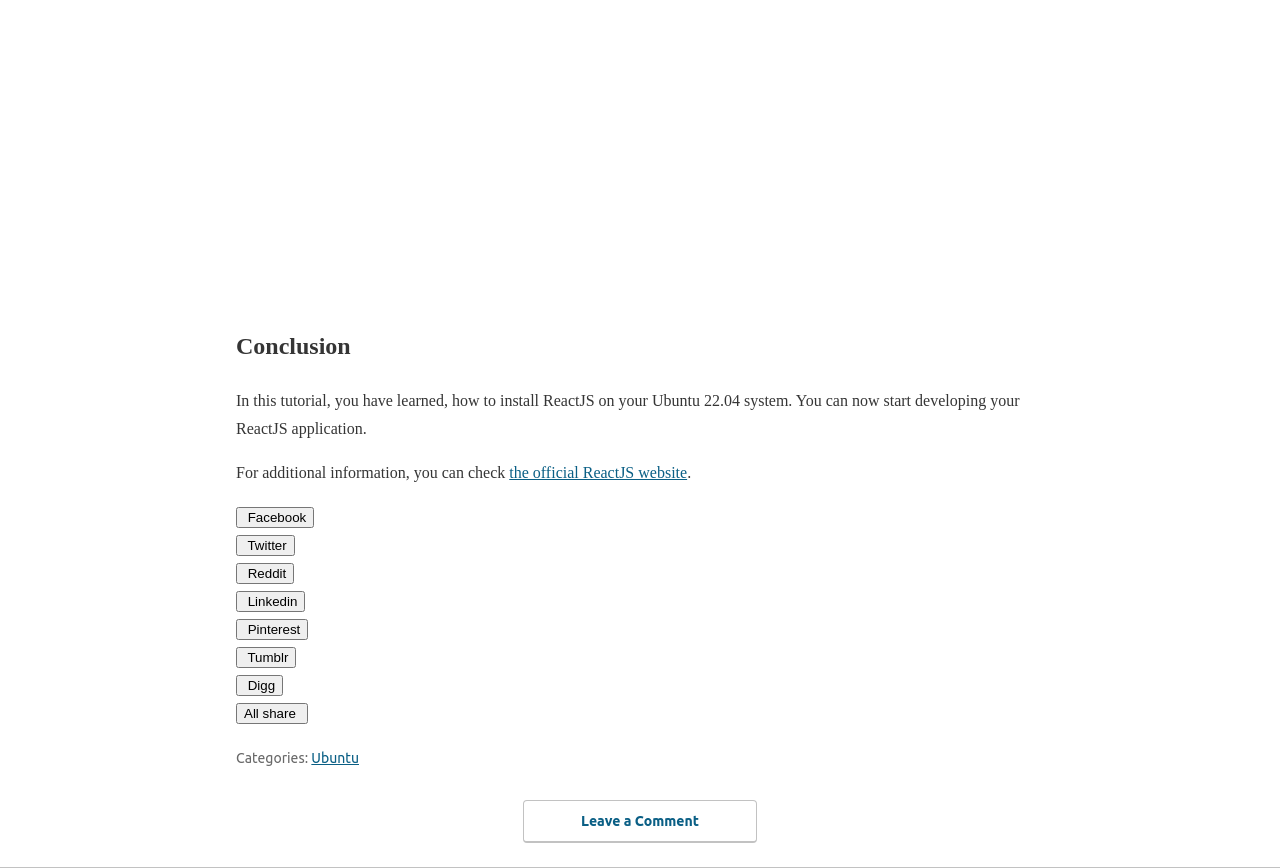What is the category of the tutorial?
Please elaborate on the answer to the question with detailed information.

The category of the tutorial can be inferred from the text 'Categories: Ubuntu' in the footer section of the webpage, which suggests that the tutorial is categorized under Ubuntu.